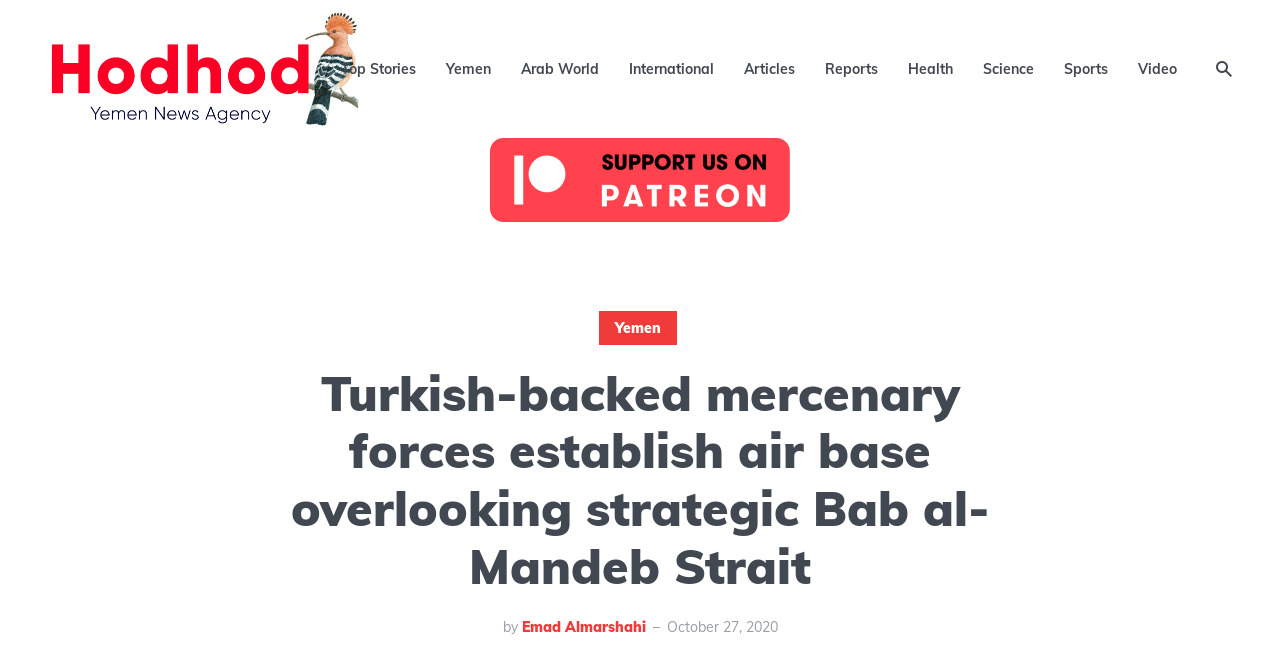Determine the bounding box coordinates for the element that should be clicked to follow this instruction: "Go to International news". The coordinates should be given as four float numbers between 0 and 1, in the format [left, top, right, bottom].

[0.491, 0.066, 0.558, 0.14]